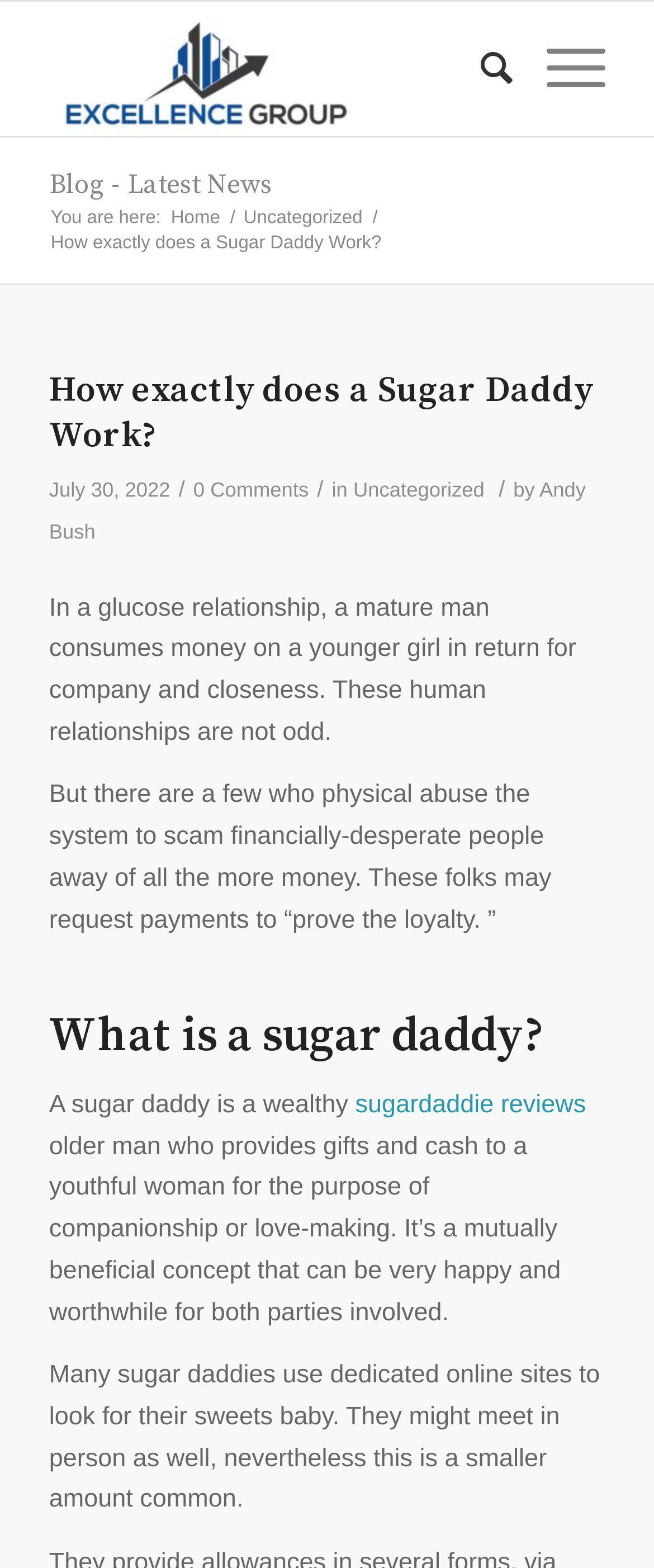Please determine the bounding box coordinates of the element's region to click in order to carry out the following instruction: "Go to the 'Blog - Latest News' page". The coordinates should be four float numbers between 0 and 1, i.e., [left, top, right, bottom].

[0.075, 0.107, 0.416, 0.128]